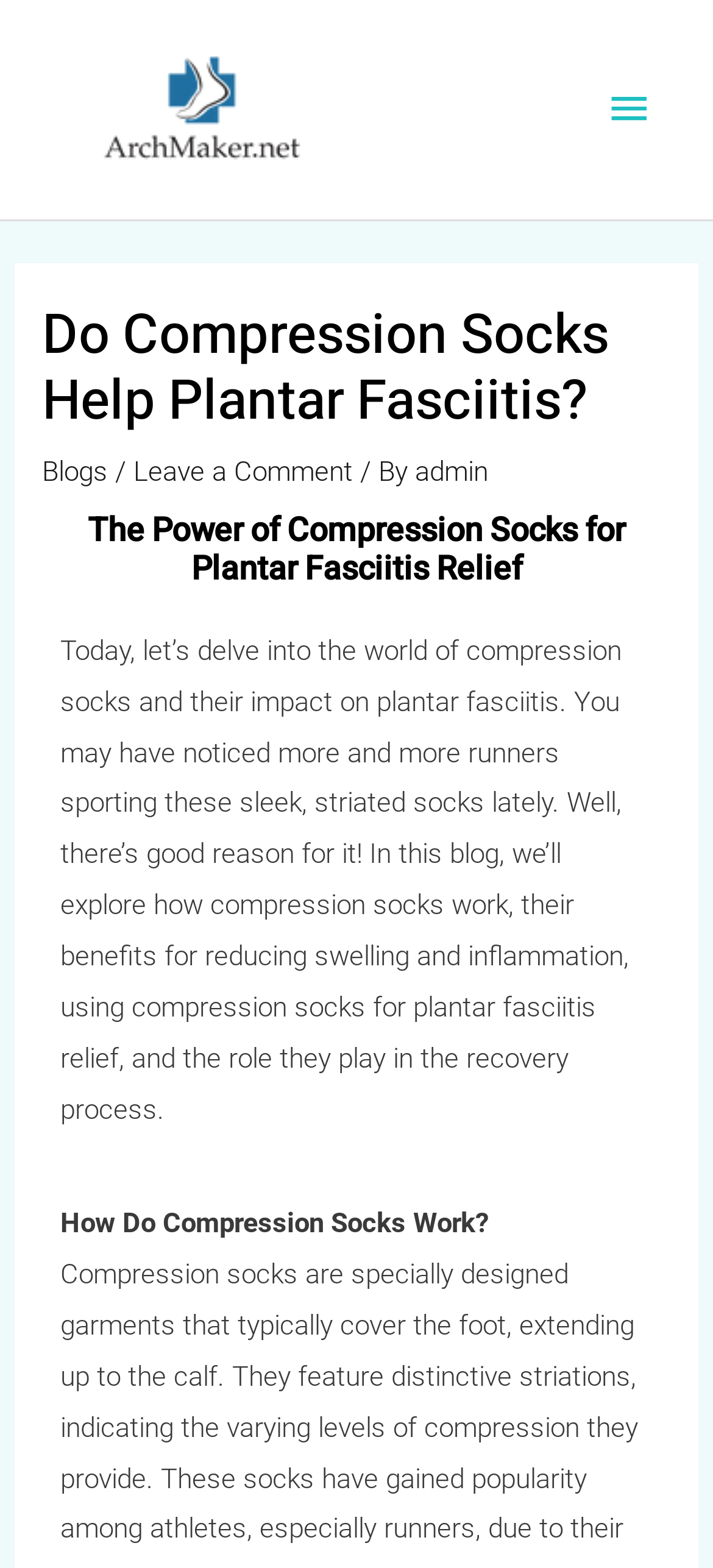What is the structure of the blog post?
Ensure your answer is thorough and detailed.

I analyzed the structure of the blog post by reading the headings and paragraphs, which suggest that the post starts with an introduction, followed by a section on how compression socks work, and then discusses their benefits for plantar fasciitis relief.